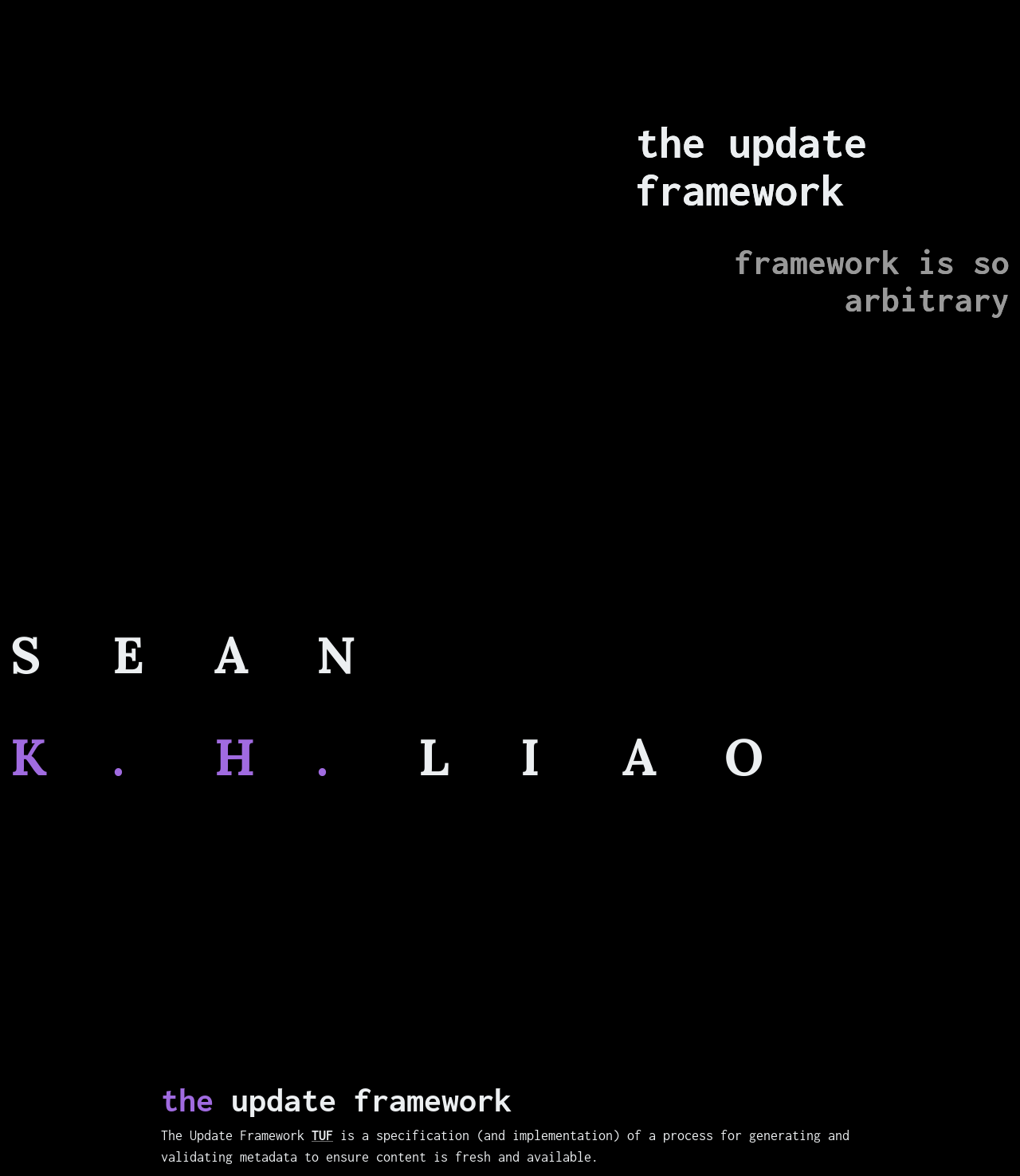What is the author's name?
Offer a detailed and full explanation in response to the question.

I found the author's name by looking at the link element with the text 'S E A N K. H. L I A O' which is located at [0.01, 0.529, 0.81, 0.702]. The individual characters of the name are broken down into separate emphasis elements, but together they form the full name.